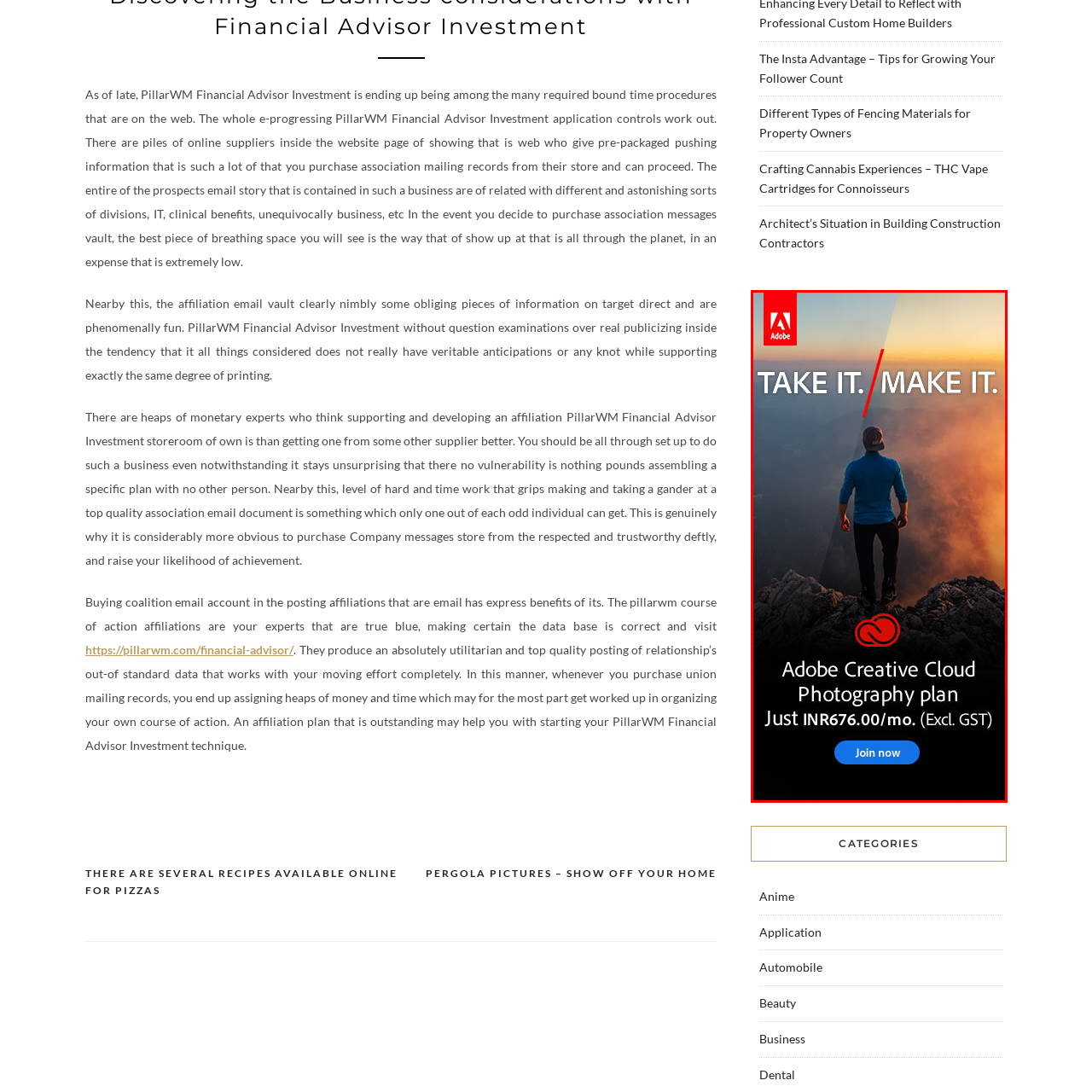How much does the subscription offer cost per month?
Analyze the image within the red frame and provide a concise answer using only one word or a short phrase.

INR 676.00